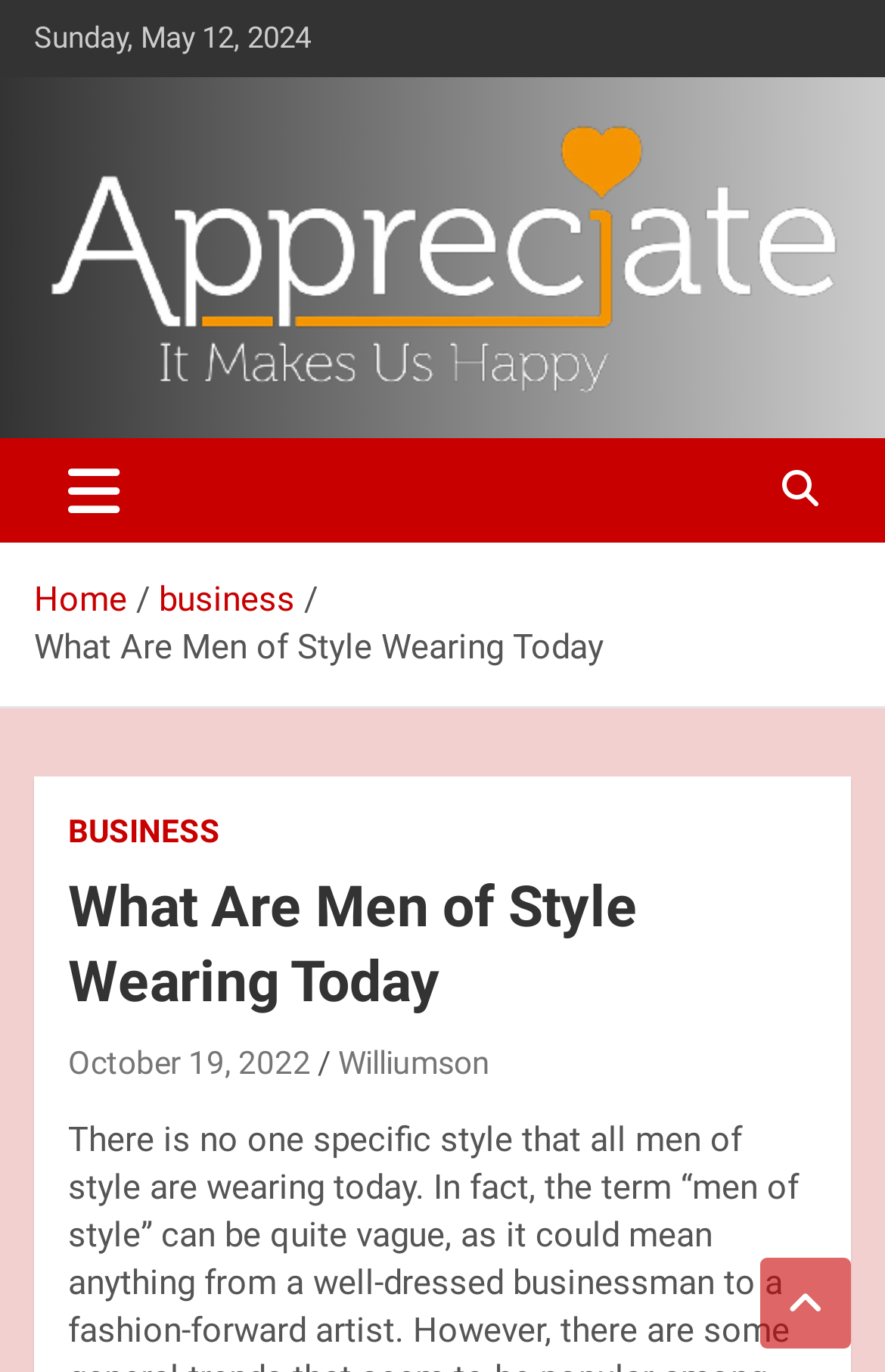What is the category of the current article?
Please provide a full and detailed response to the question.

I found the category of the current article by looking at the breadcrumbs navigation, where it is displayed as 'BUSINESS'.